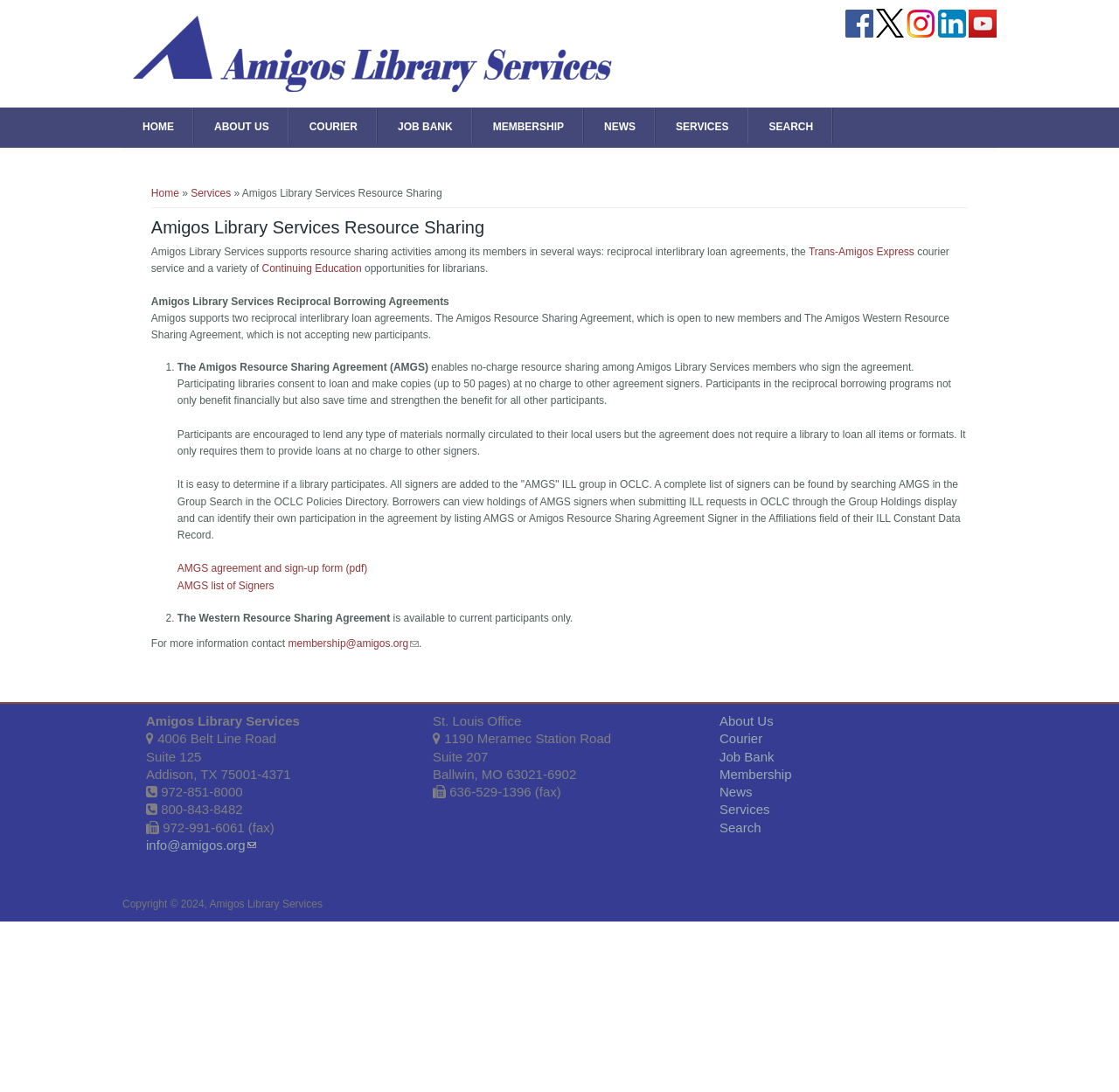Please reply with a single word or brief phrase to the question: 
What services does Amigos Library Services provide?

Resource sharing and courier